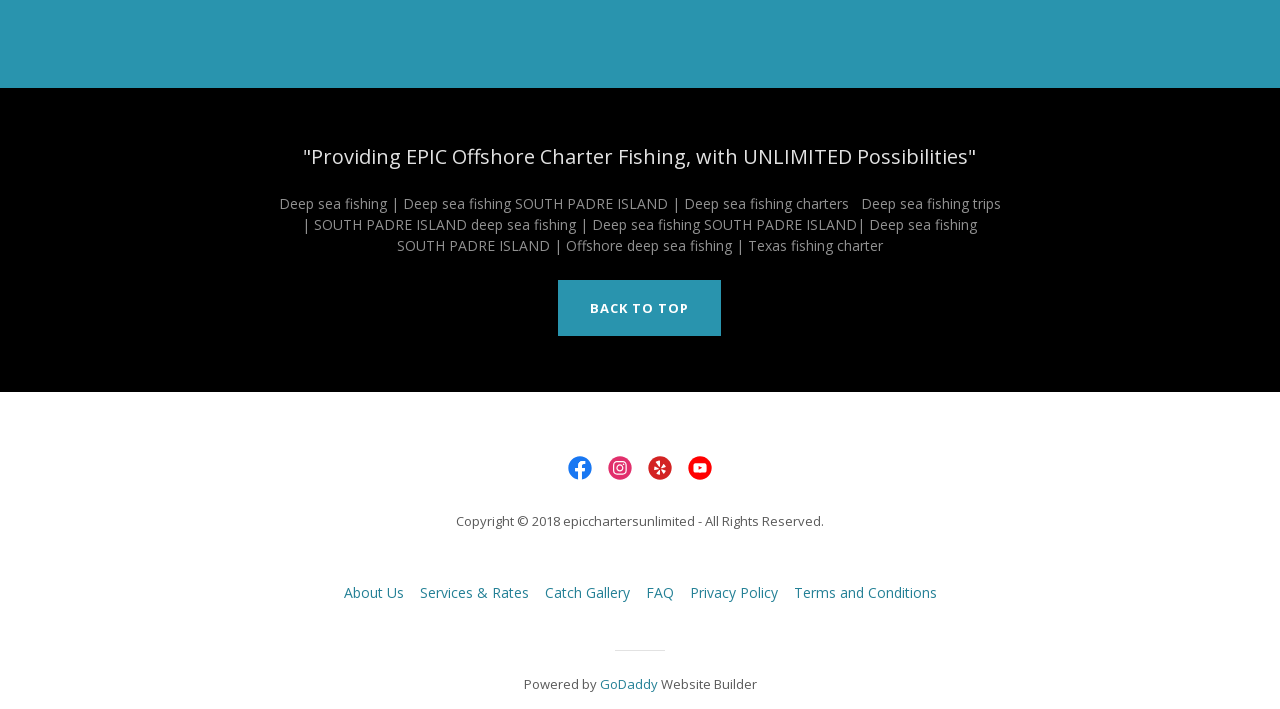Using the description "Privacy Policy", predict the bounding box of the relevant HTML element.

[0.532, 0.812, 0.614, 0.861]